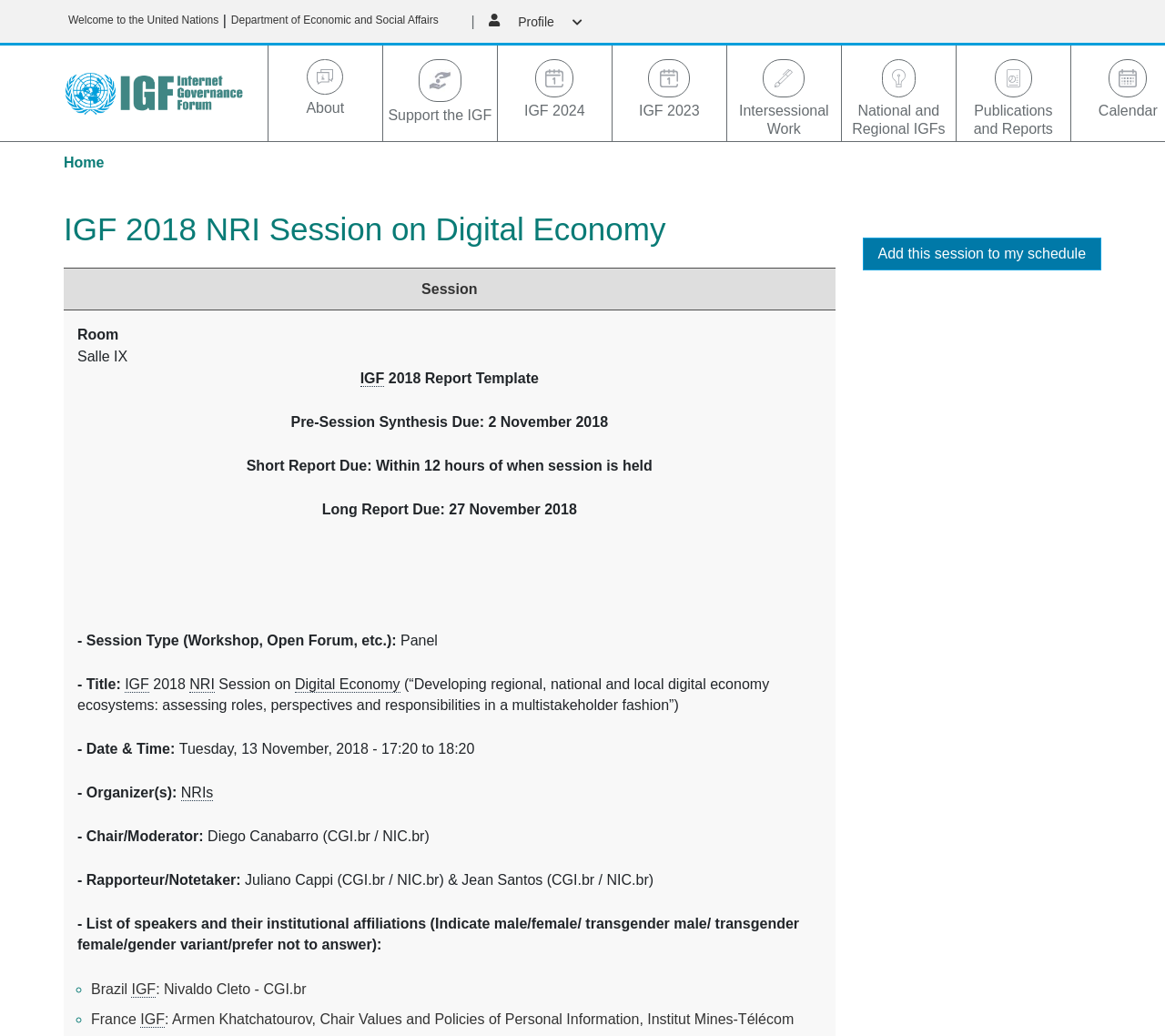Please identify the bounding box coordinates of the element's region that should be clicked to execute the following instruction: "Click on the 'Home' link". The bounding box coordinates must be four float numbers between 0 and 1, i.e., [left, top, right, bottom].

[0.055, 0.068, 0.222, 0.112]